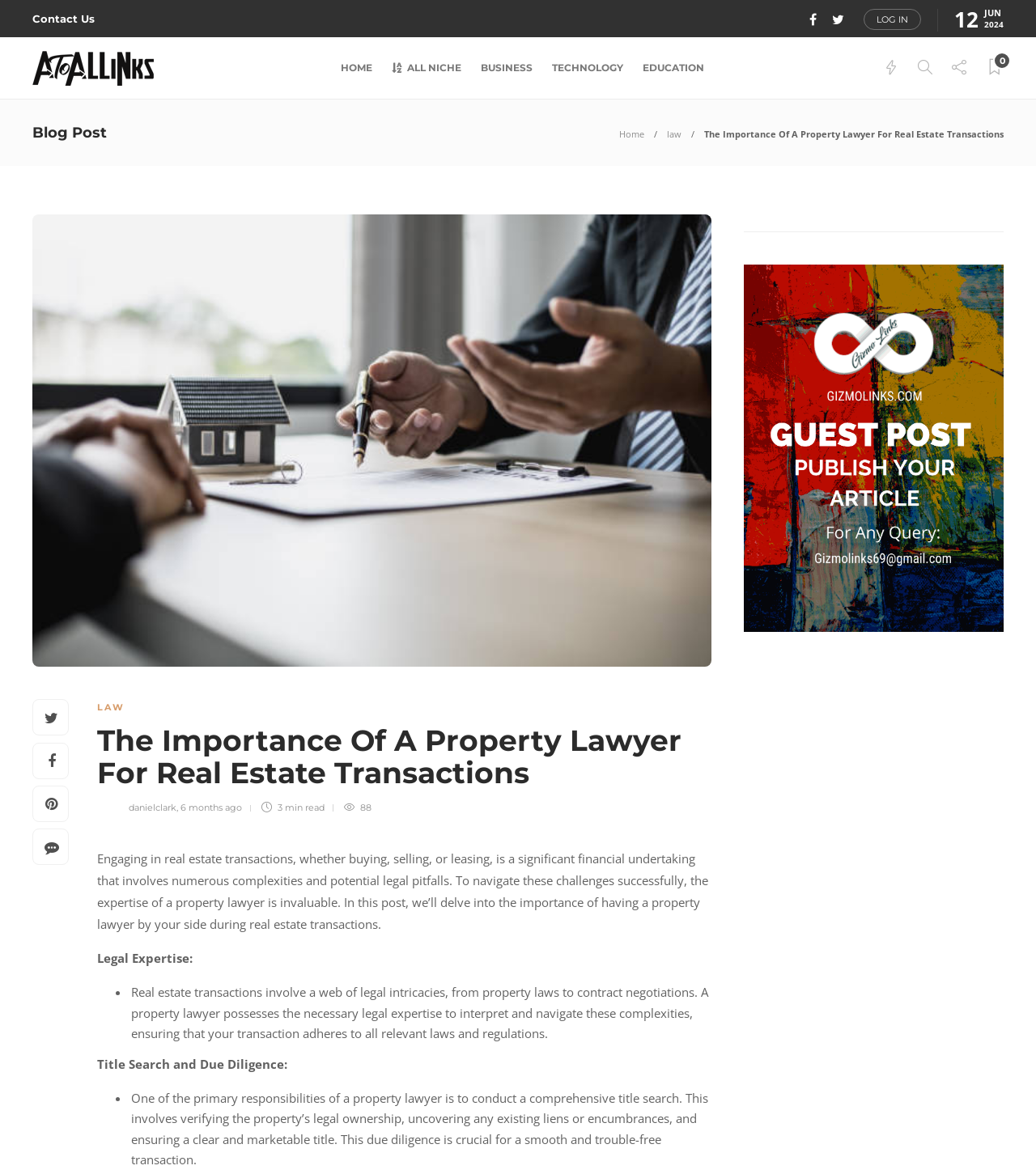Locate the bounding box coordinates of the element to click to perform the following action: 'Visit the home page'. The coordinates should be given as four float values between 0 and 1, in the form of [left, top, right, bottom].

[0.329, 0.032, 0.36, 0.084]